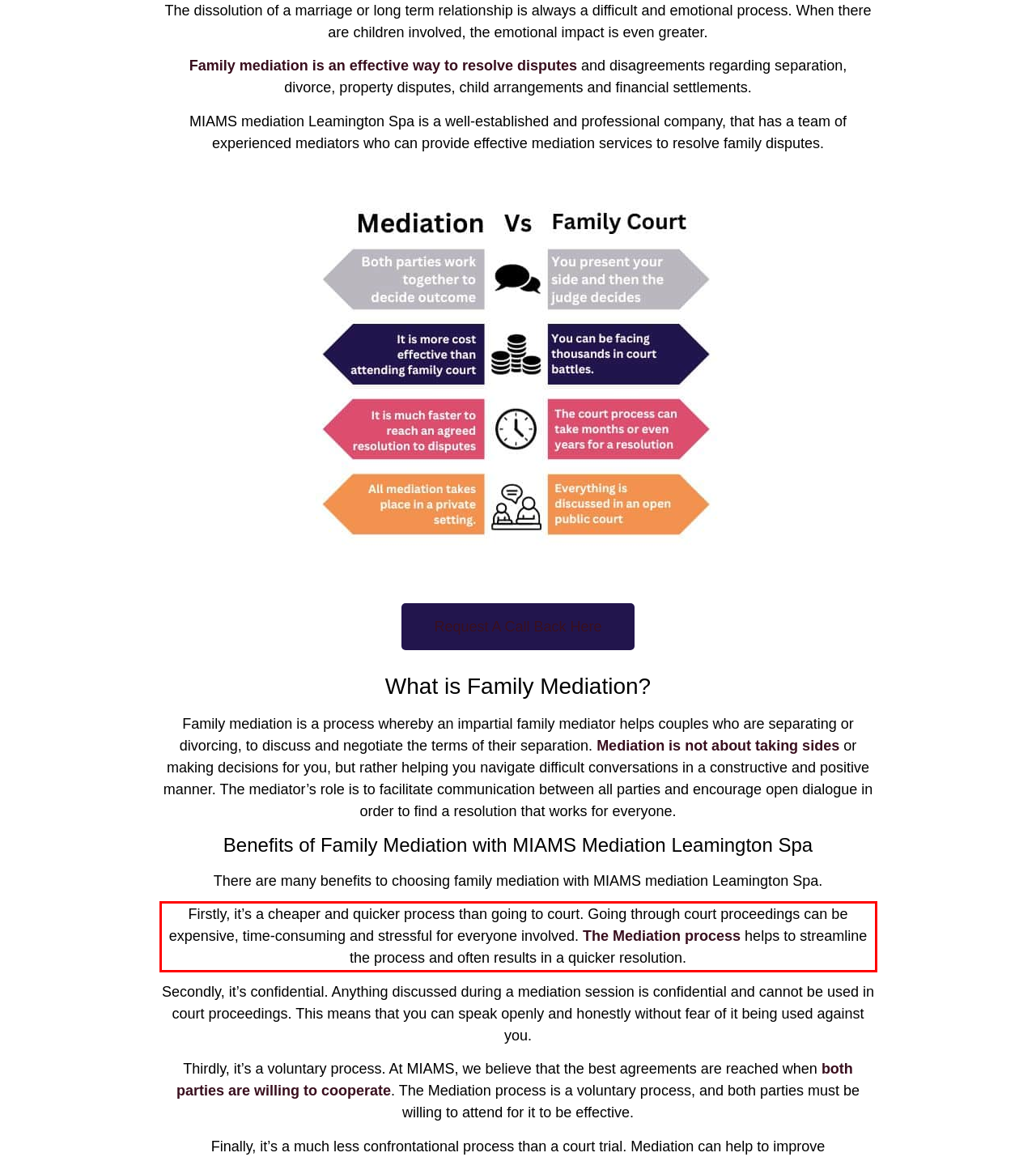Please extract the text content from the UI element enclosed by the red rectangle in the screenshot.

Firstly, it’s a cheaper and quicker process than going to court. Going through court proceedings can be expensive, time-consuming and stressful for everyone involved. The Mediation process helps to streamline the process and often results in a quicker resolution.